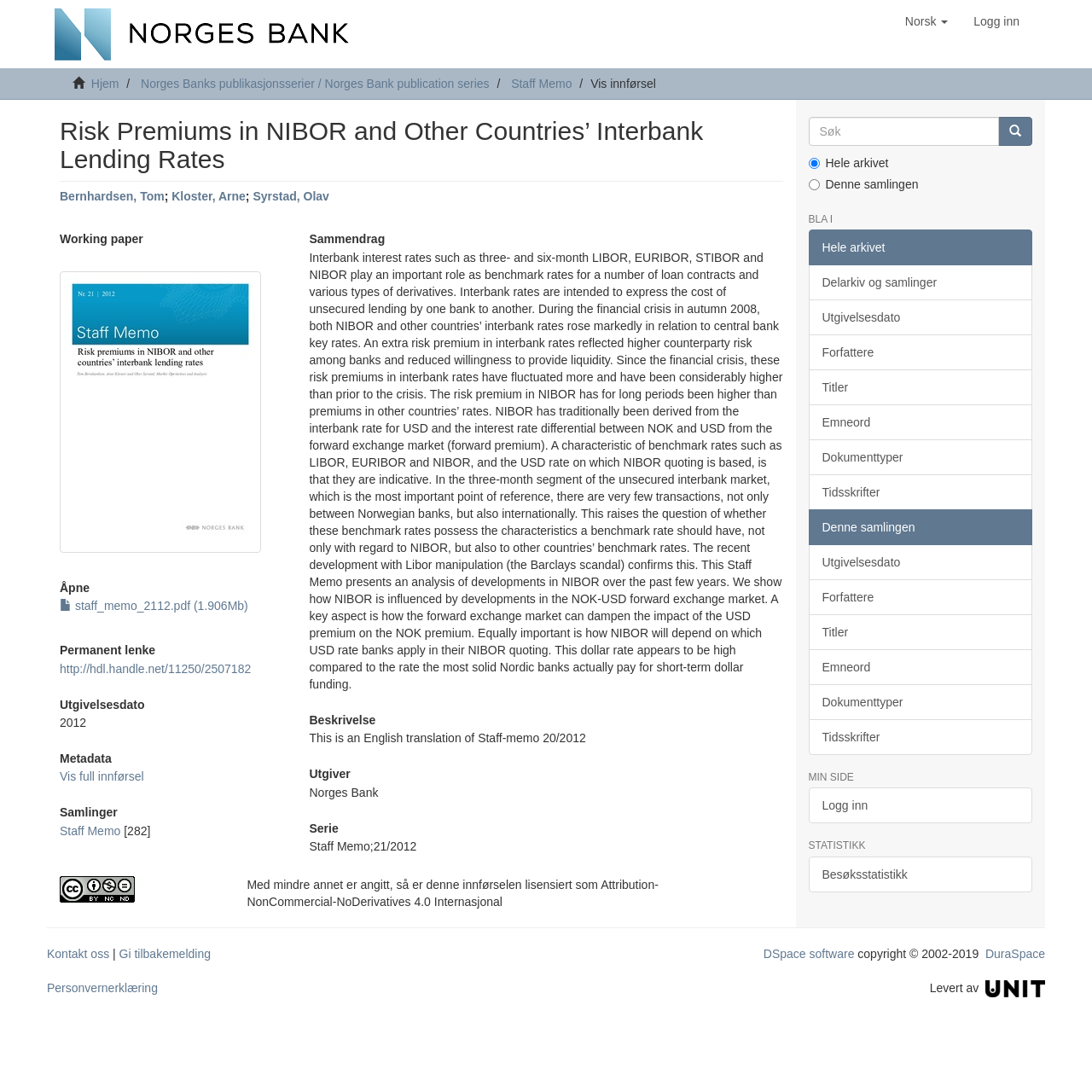What is the license of this document?
Use the image to give a comprehensive and detailed response to the question.

The webpage contains a link and an image with the text 'Attribution-NonCommercial-NoDerivatives 4.0 Internasjonal', which suggests that the license of this document is Attribution-NonCommercial-NoDerivatives 4.0 Internasjonal.